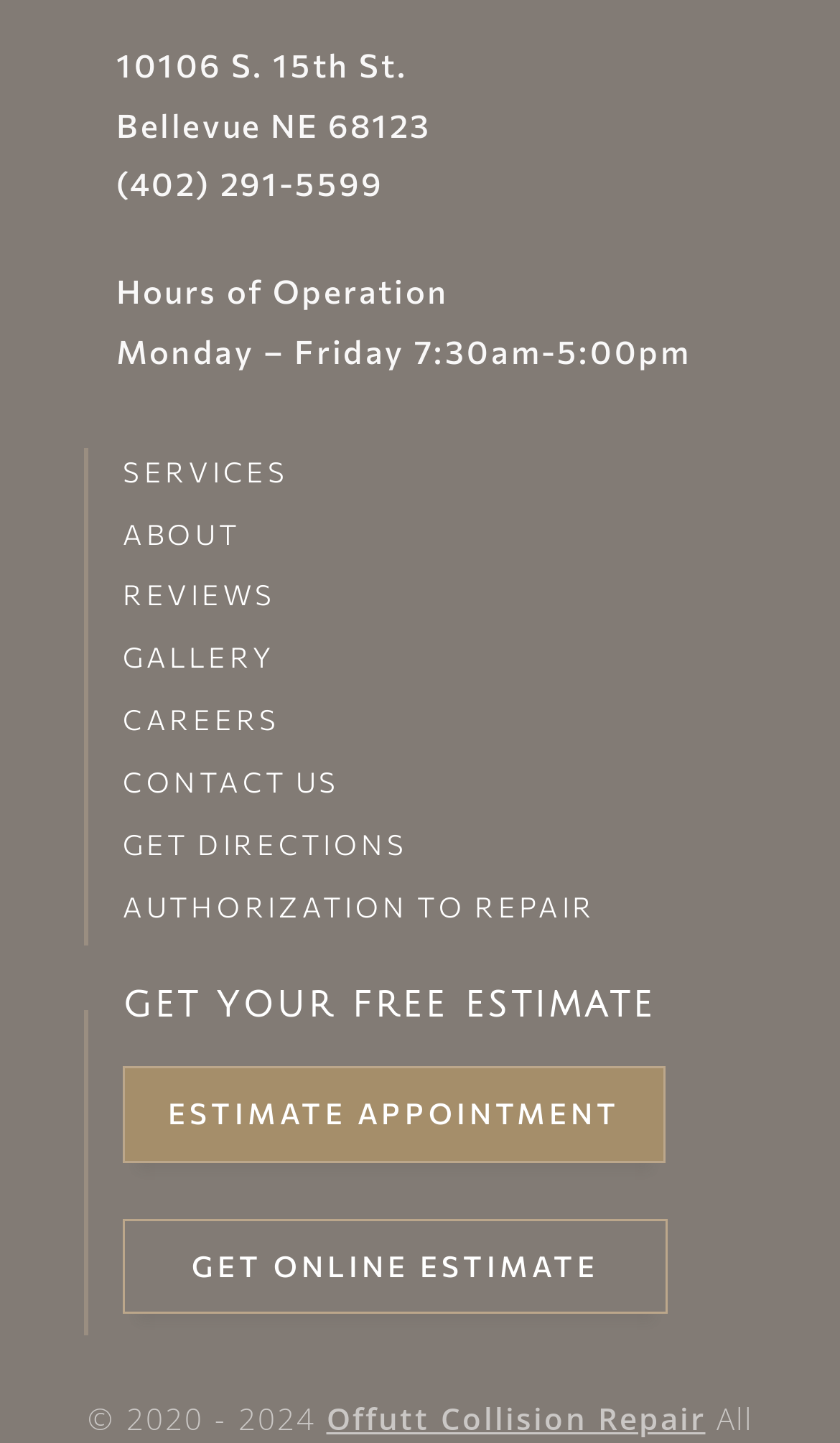Please identify the bounding box coordinates for the region that you need to click to follow this instruction: "check hours of operation".

[0.138, 0.188, 0.535, 0.215]